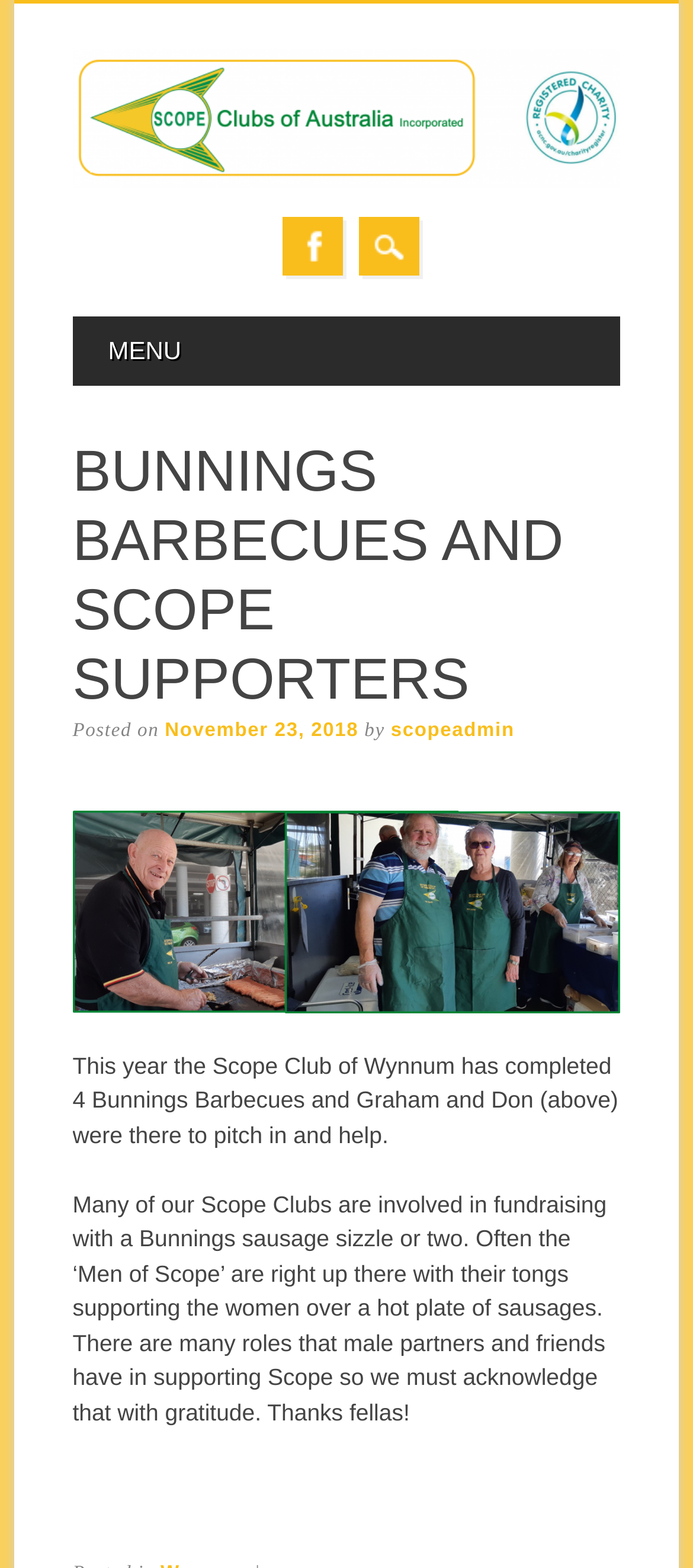Provide the bounding box for the UI element matching this description: "Skip to content".

[0.102, 0.203, 0.211, 0.264]